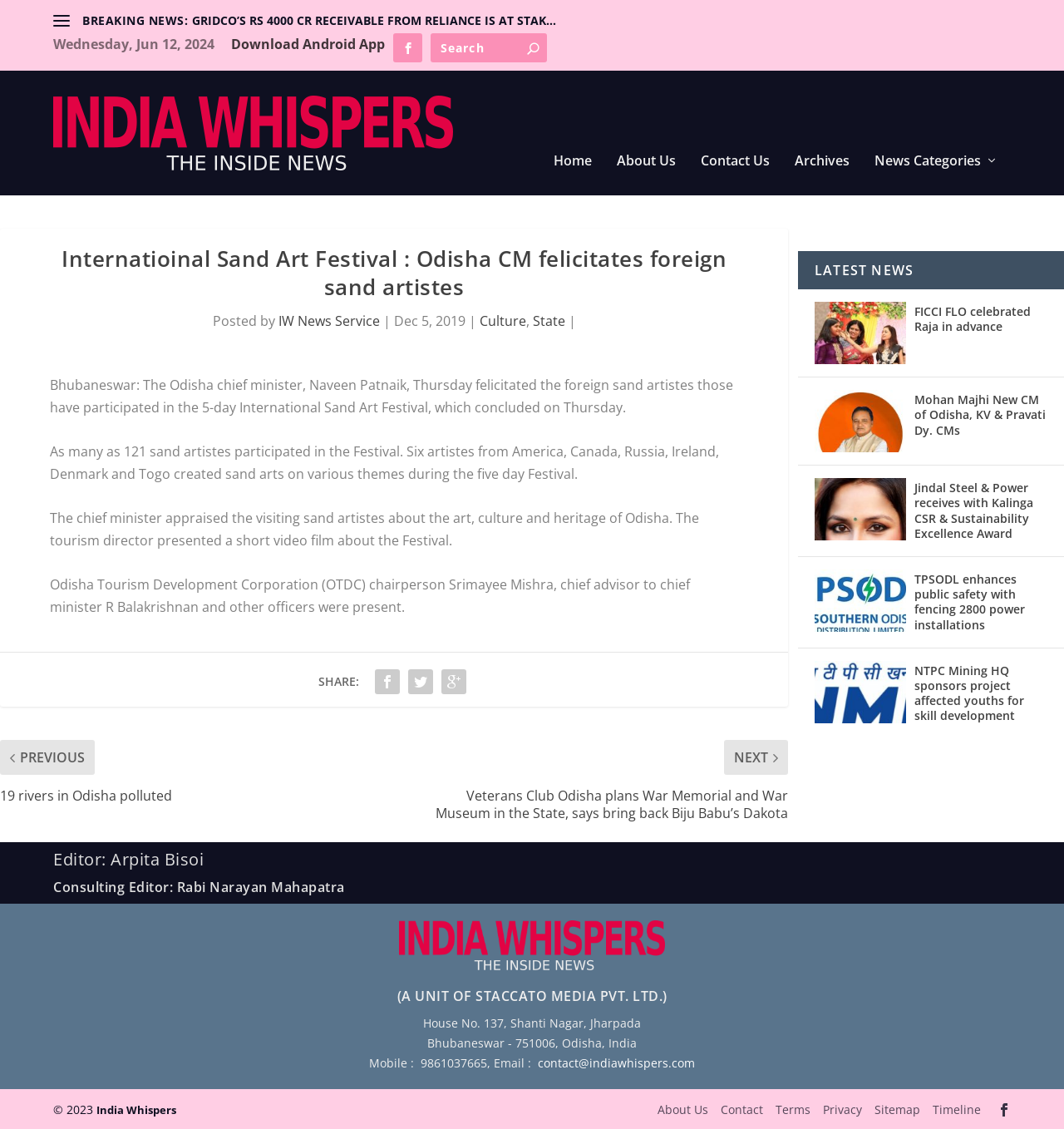What is the name of the chief minister mentioned in the article?
Based on the visual details in the image, please answer the question thoroughly.

I found the answer by reading the article's content, specifically the paragraph that mentions 'Bhubaneswar: The Odisha chief minister, Naveen Patnaik, Thursday felicitated the foreign sand artistes those have participated in the 5-day International Sand Art Festival, which concluded on Thursday.'.